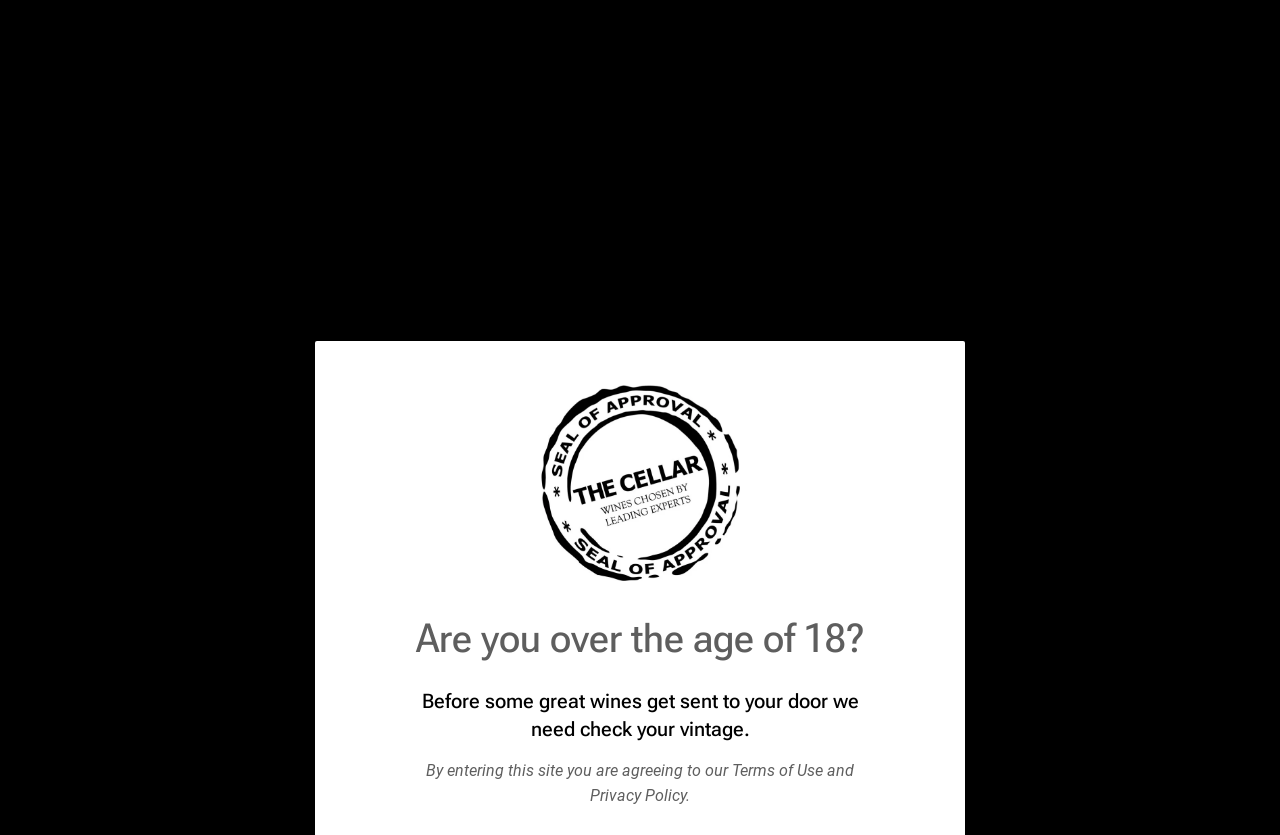Please locate the bounding box coordinates of the element that needs to be clicked to achieve the following instruction: "Learn about Clairette Wines". The coordinates should be four float numbers between 0 and 1, i.e., [left, top, right, bottom].

[0.094, 0.316, 0.906, 0.383]